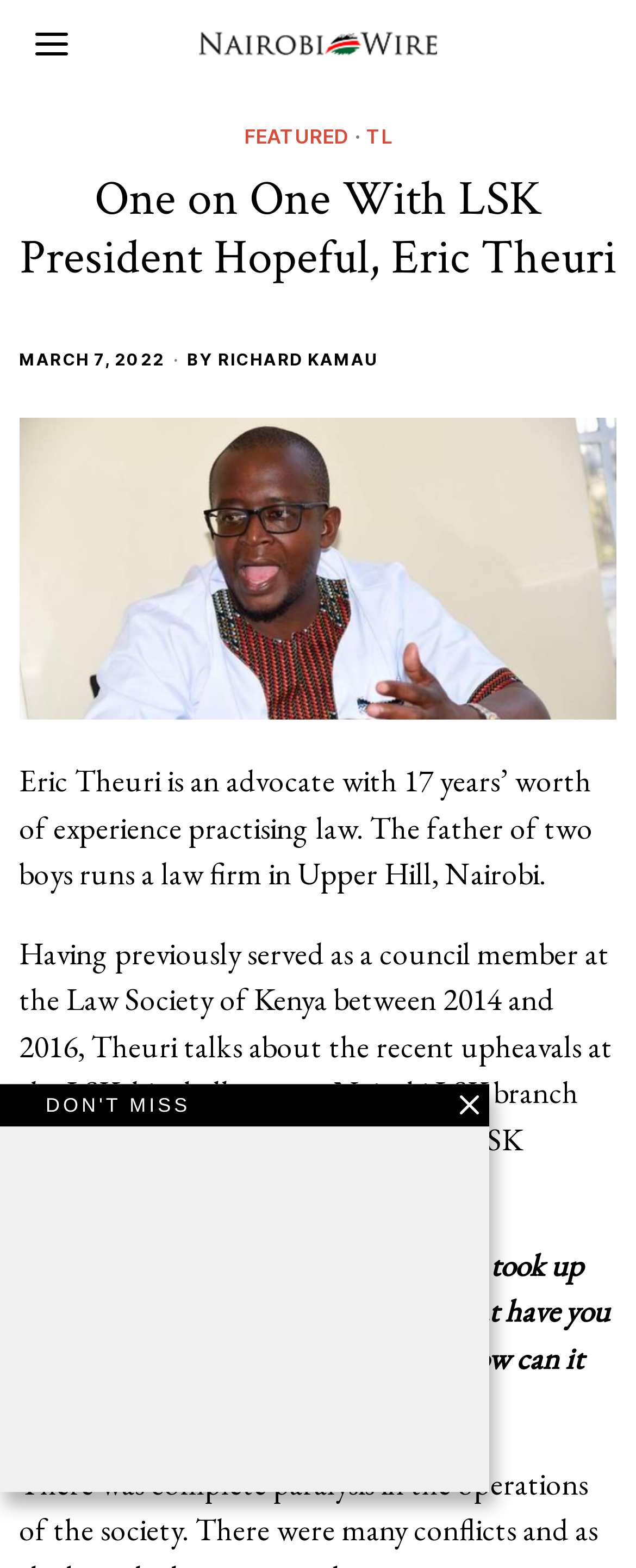Based on the image, please respond to the question with as much detail as possible:
What is Eric Theuri's profession?

I found the answer by reading the text that describes Eric Theuri, which states that 'Eric Theuri is an advocate with 17 years’ worth of experience practising law'.